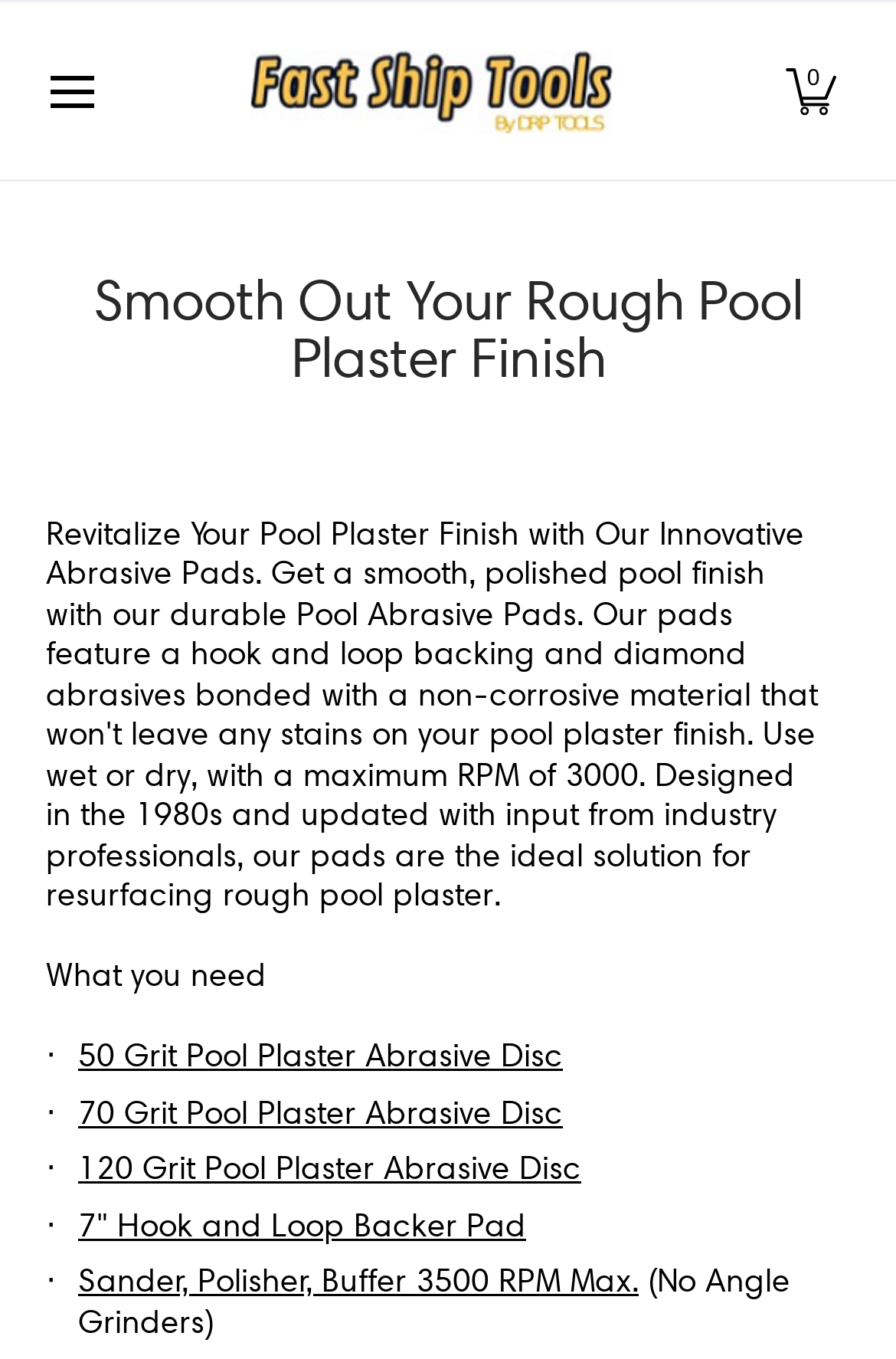Identify the bounding box coordinates for the region to click in order to carry out this instruction: "Skip to main content". Provide the coordinates using four float numbers between 0 and 1, formatted as [left, top, right, bottom].

[0.0, 0.0, 0.013, 0.042]